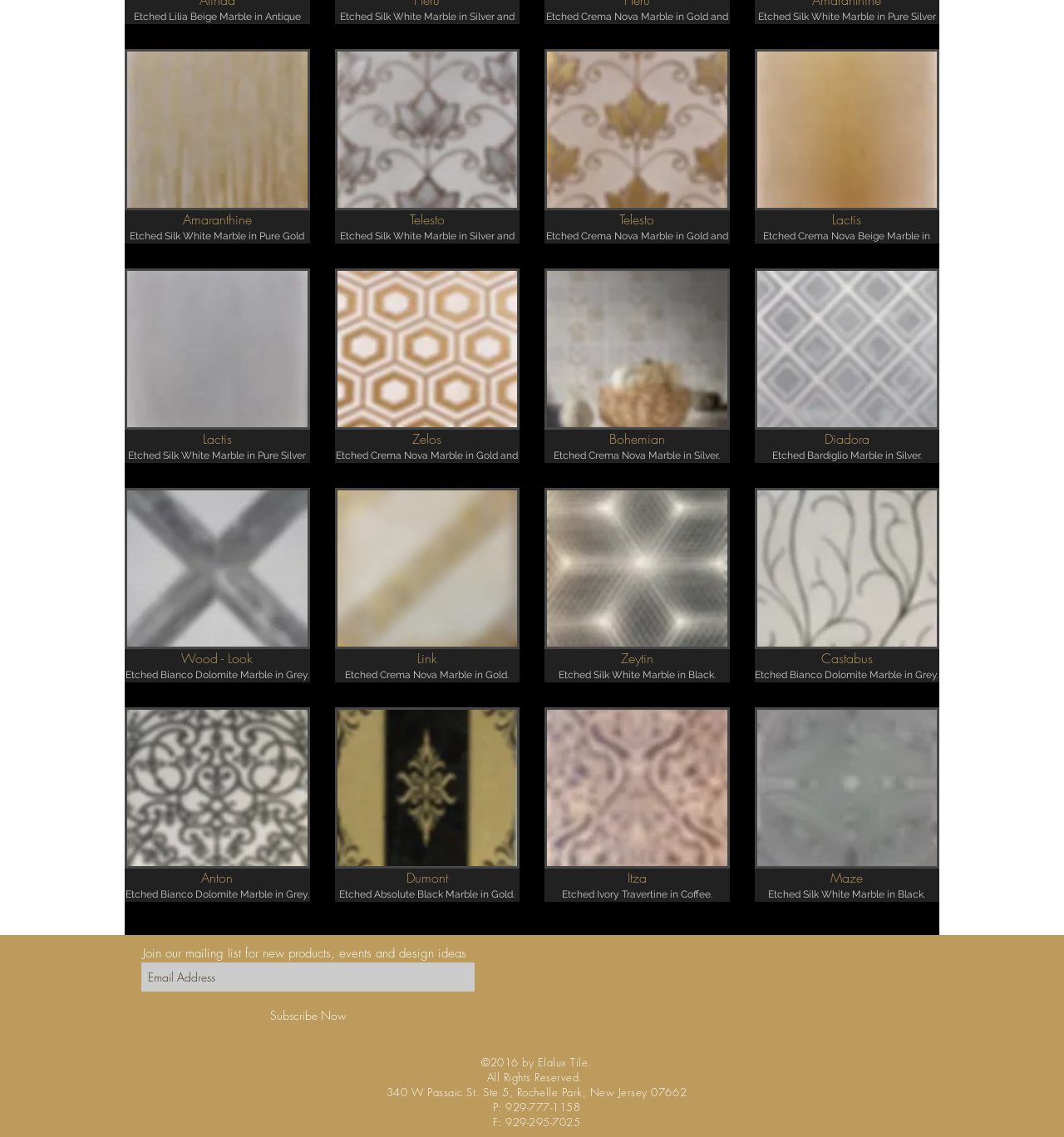Determine the bounding box coordinates of the region to click in order to accomplish the following instruction: "Follow on Instagram". Provide the coordinates as four float numbers between 0 and 1, specifically [left, top, right, bottom].

[0.572, 0.843, 0.599, 0.868]